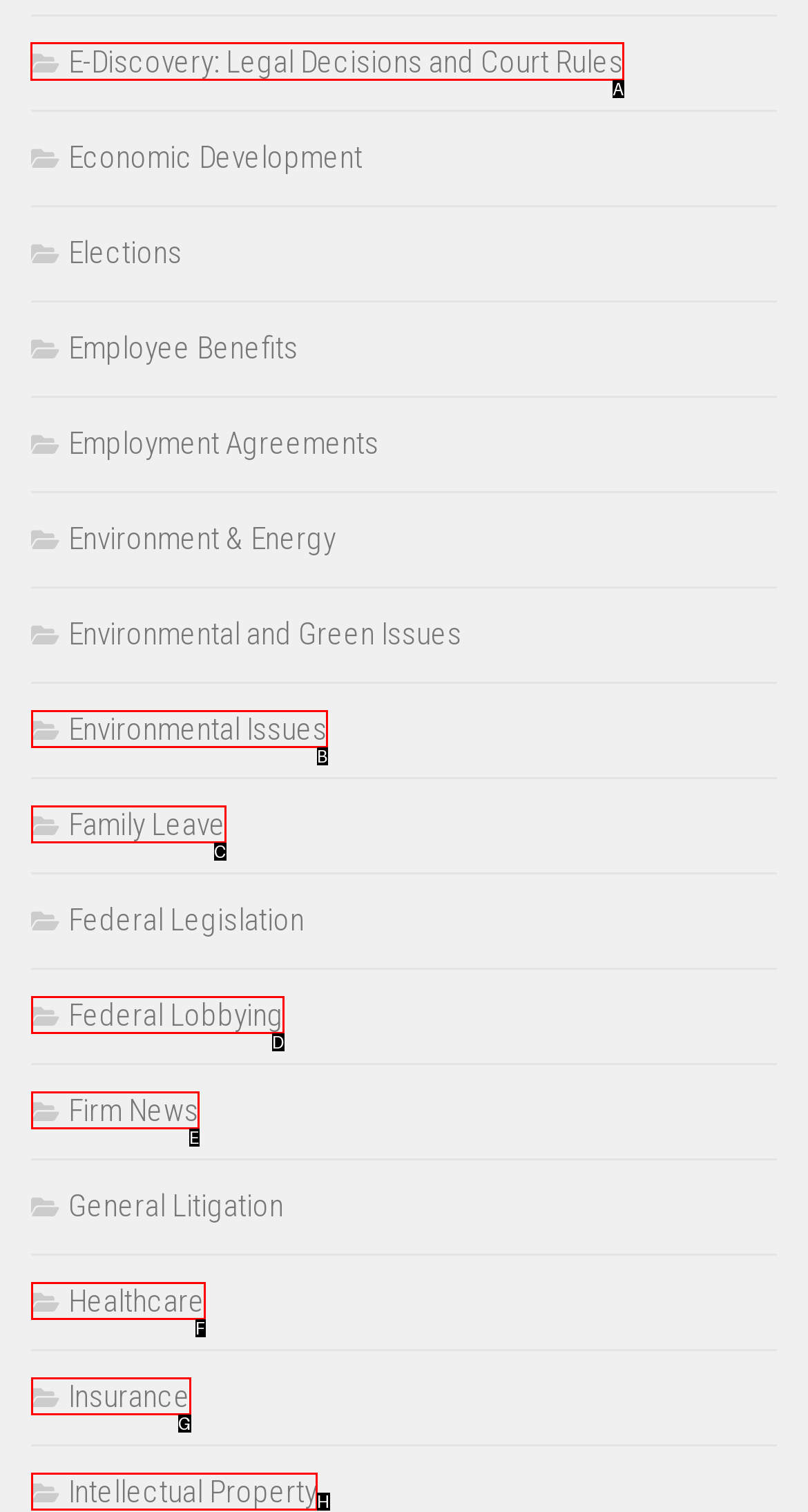Based on the choices marked in the screenshot, which letter represents the correct UI element to perform the task: Explore E-Discovery: Legal Decisions and Court Rules?

A